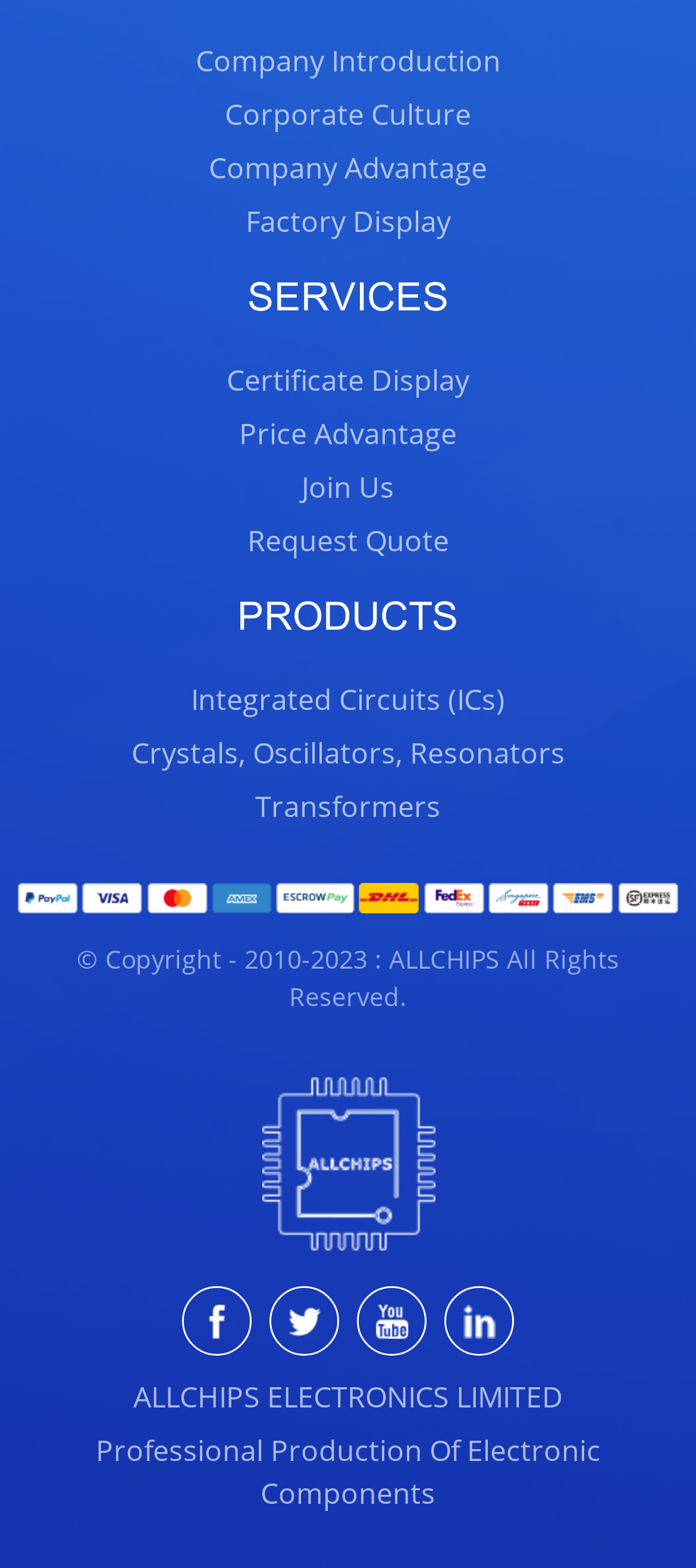Please study the image and answer the question comprehensively:
How many social media links are there?

I can see four social media links at the bottom of the webpage, which are 'facebook', 'Twitter', 'youtube', and 'link'. Each of these links has an accompanying image, indicating that they are social media links.